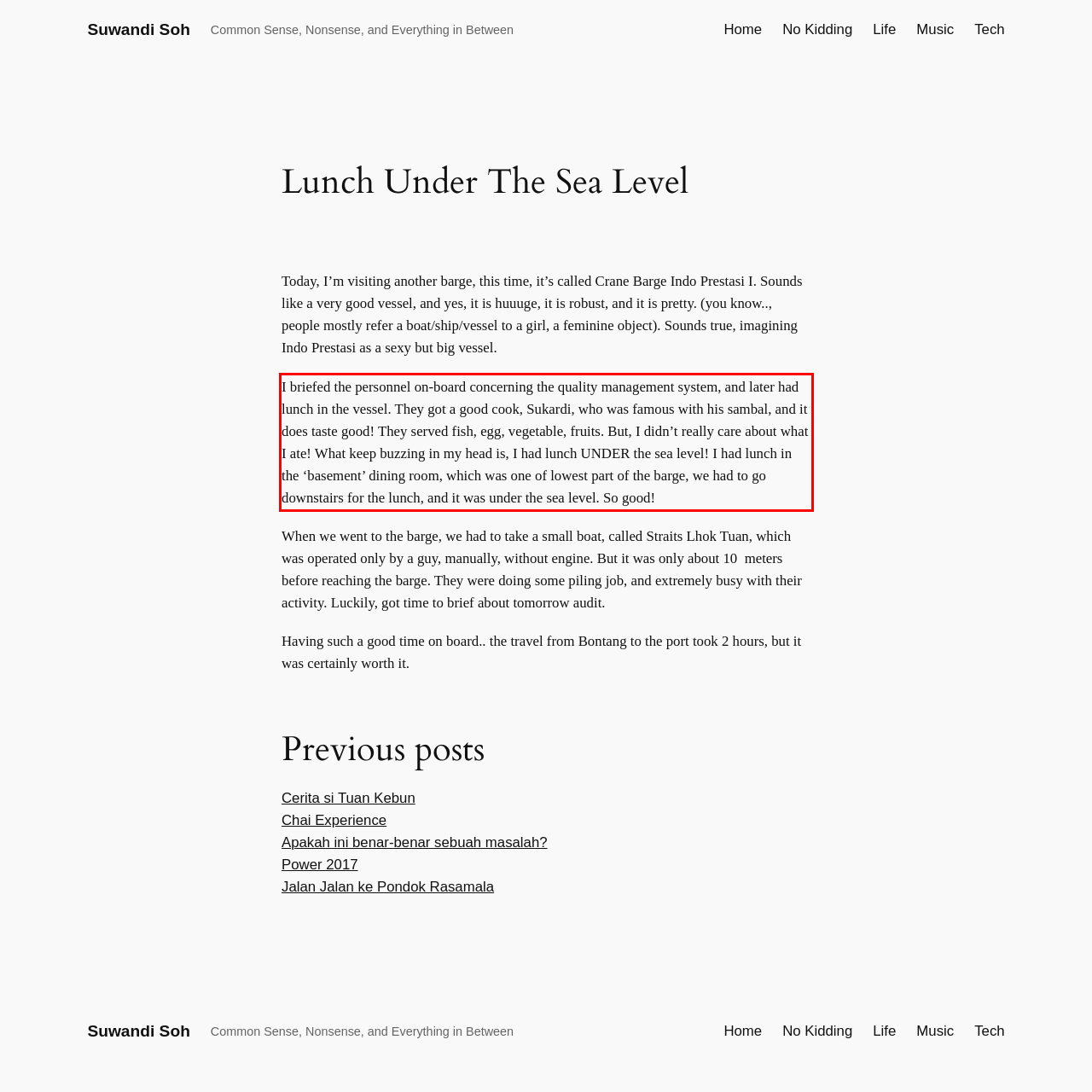Given a webpage screenshot with a red bounding box, perform OCR to read and deliver the text enclosed by the red bounding box.

I briefed the personnel on-board concerning the quality management system, and later had lunch in the vessel. They got a good cook, Sukardi, who was famous with his sambal, and it does taste good! They served fish, egg, vegetable, fruits. But, I didn’t really care about what I ate! What keep buzzing in my head is, I had lunch UNDER the sea level! I had lunch in the ‘basement’ dining room, which was one of lowest part of the barge, we had to go downstairs for the lunch, and it was under the sea level. So good!